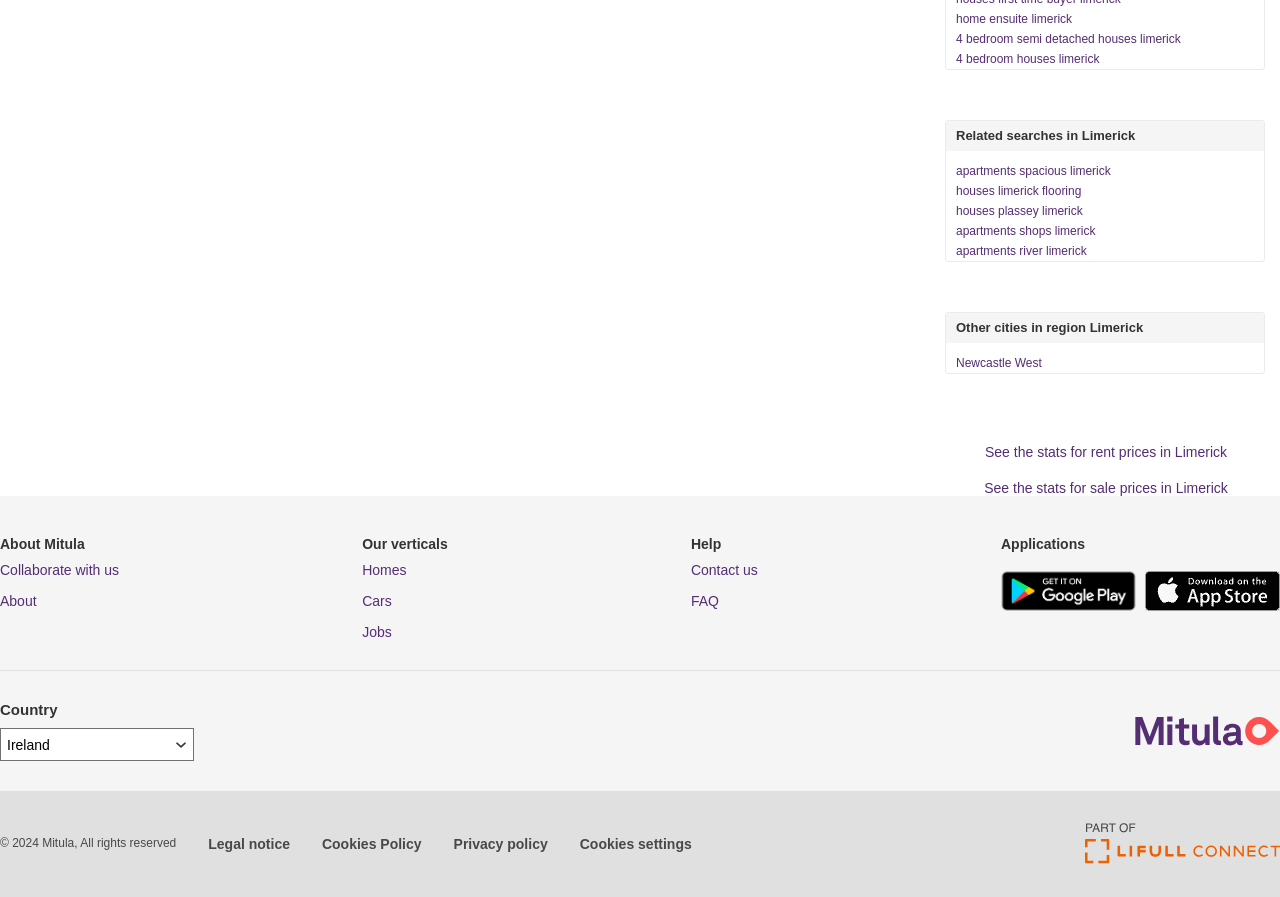Could you indicate the bounding box coordinates of the region to click in order to complete this instruction: "Collaborate with us".

[0.0, 0.627, 0.093, 0.644]